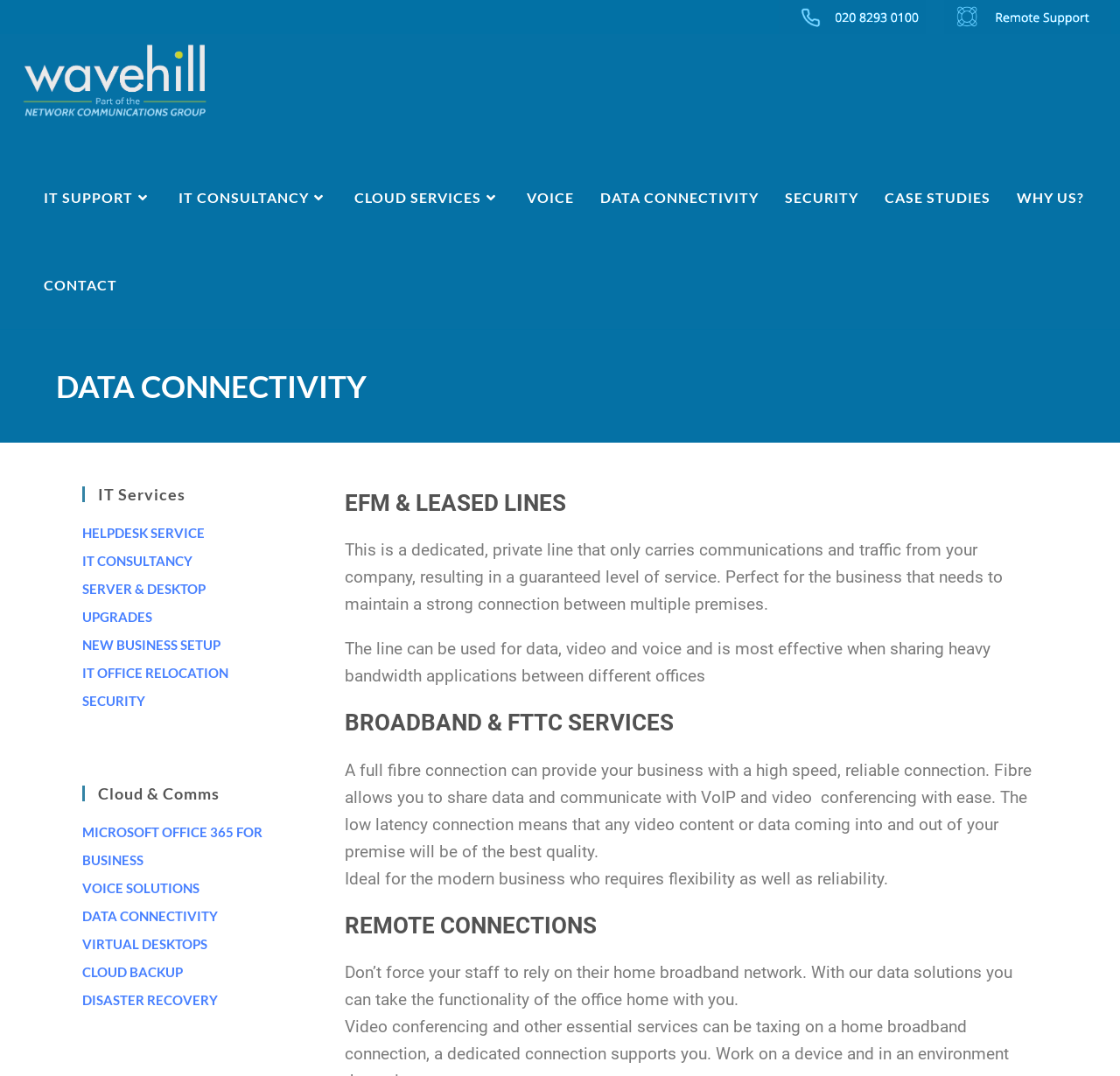Pinpoint the bounding box coordinates of the element to be clicked to execute the instruction: "Click on CONTACT".

[0.027, 0.224, 0.116, 0.306]